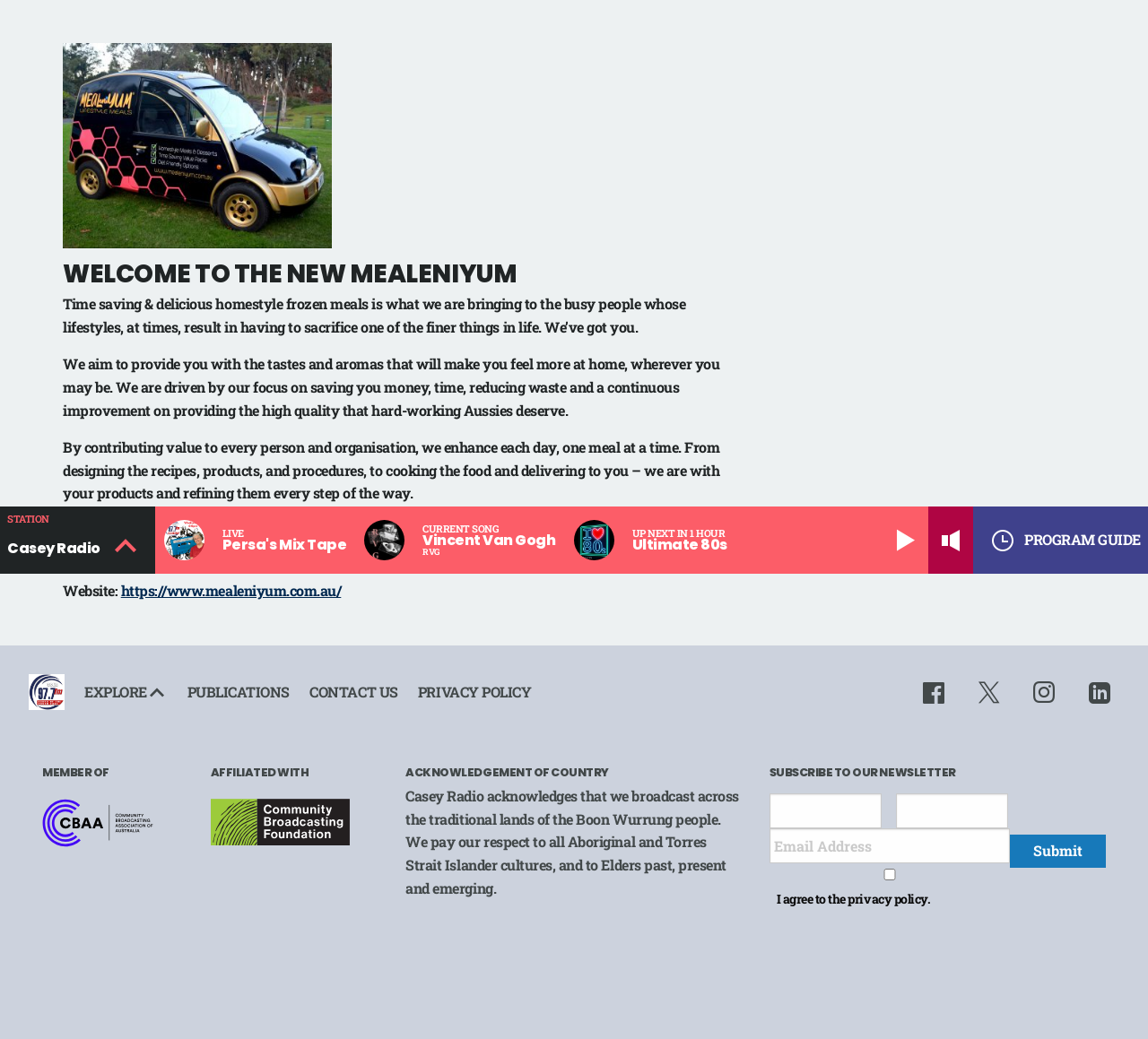Identify the coordinates of the bounding box for the element described below: "parent_node: EXPLORE". Return the coordinates as four float numbers between 0 and 1: [left, top, right, bottom].

[0.025, 0.649, 0.065, 0.683]